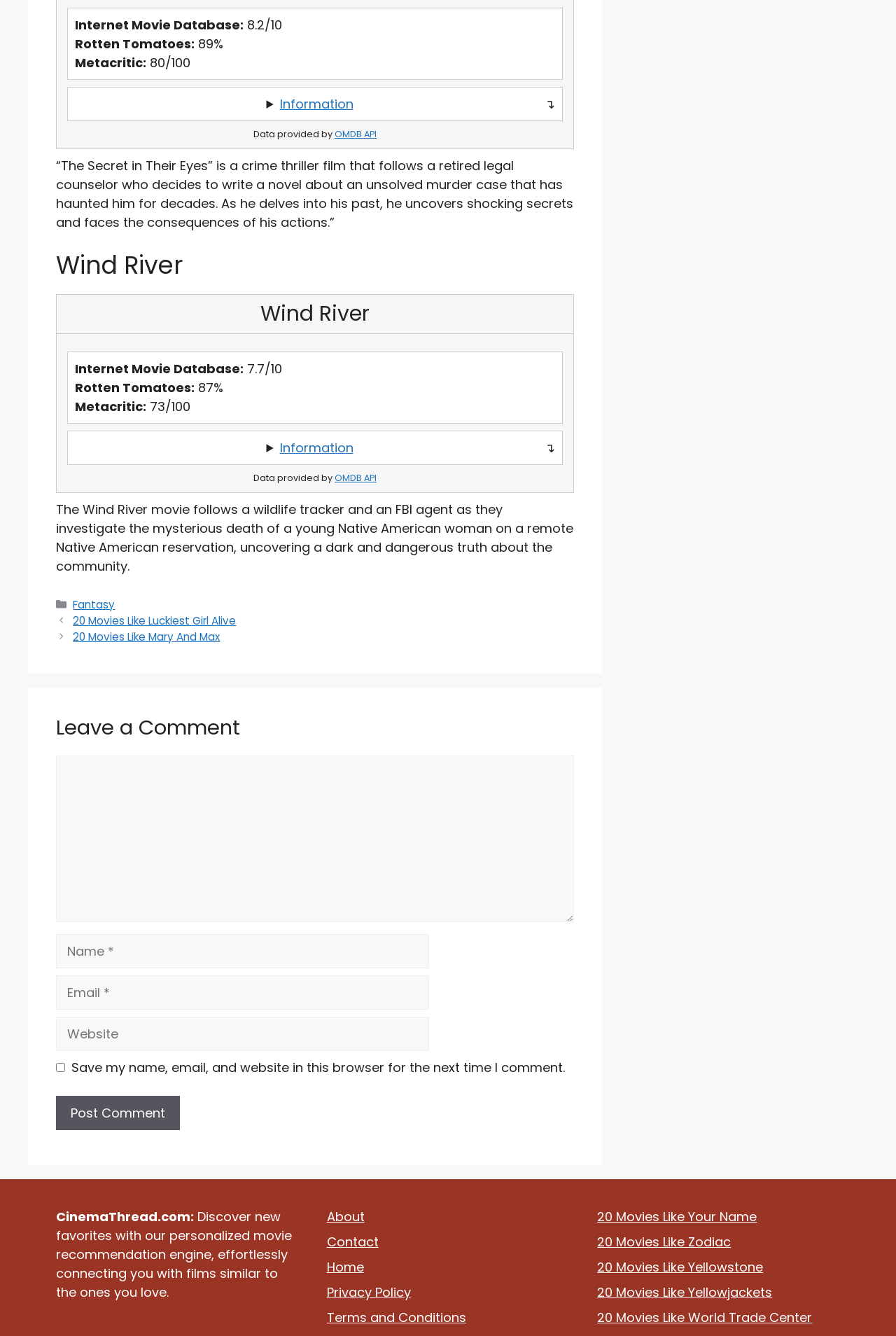What is the bounding box coordinate of the 'Leave a Comment' heading?
Respond with a short answer, either a single word or a phrase, based on the image.

[0.062, 0.535, 0.641, 0.555]